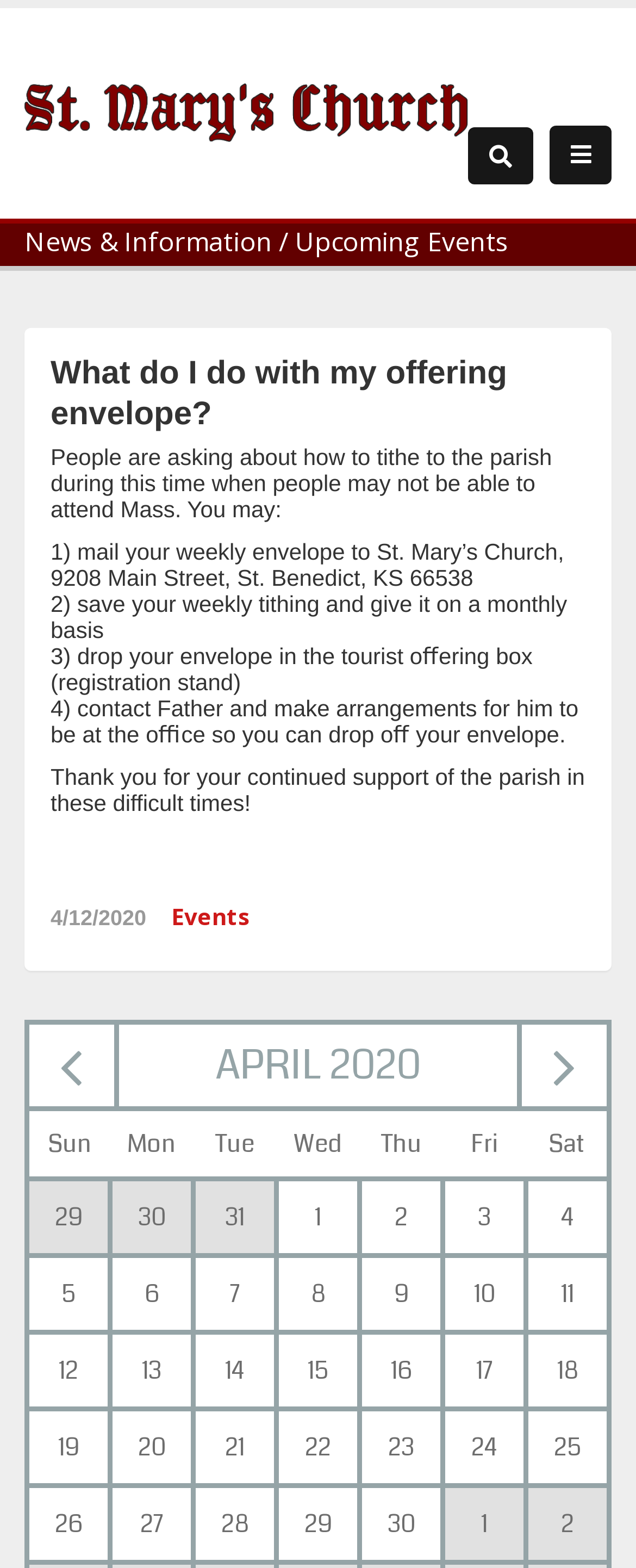Determine the bounding box coordinates of the region to click in order to accomplish the following instruction: "Read about what to do with my offering envelope". Provide the coordinates as four float numbers between 0 and 1, specifically [left, top, right, bottom].

[0.079, 0.226, 0.921, 0.278]